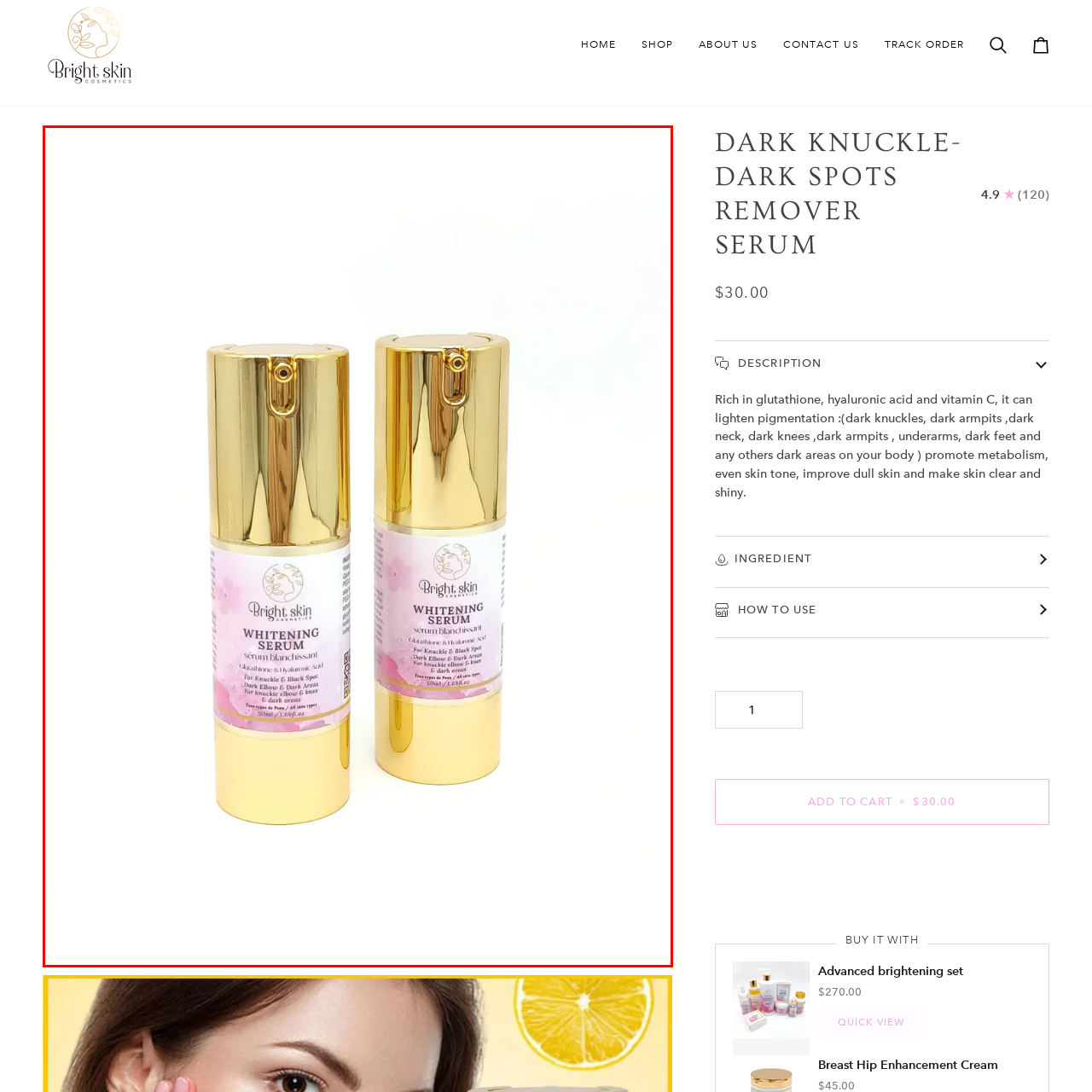Offer a detailed caption for the picture inside the red-bordered area.

The image features two elegant bottles of "Bright Skin Whitening Serum," designed to combat dark spots and promote an even skin tone. Each bottle has a shiny gold cap, exuding luxury and sophistication. The labels include important information about the serum's benefits, highlighting its rich formulation that includes glutathione, hyaluronic acid, and vitamin C. This serum is specifically formulated to lighten pigmentation, targeting areas such as dark knuckles, underarms, and knees, while also enhancing skin clarity and shine. The aesthetic presentation of the bottles, along with the soft pink accents on the labels, emphasizes a gentle yet effective skincare routine.